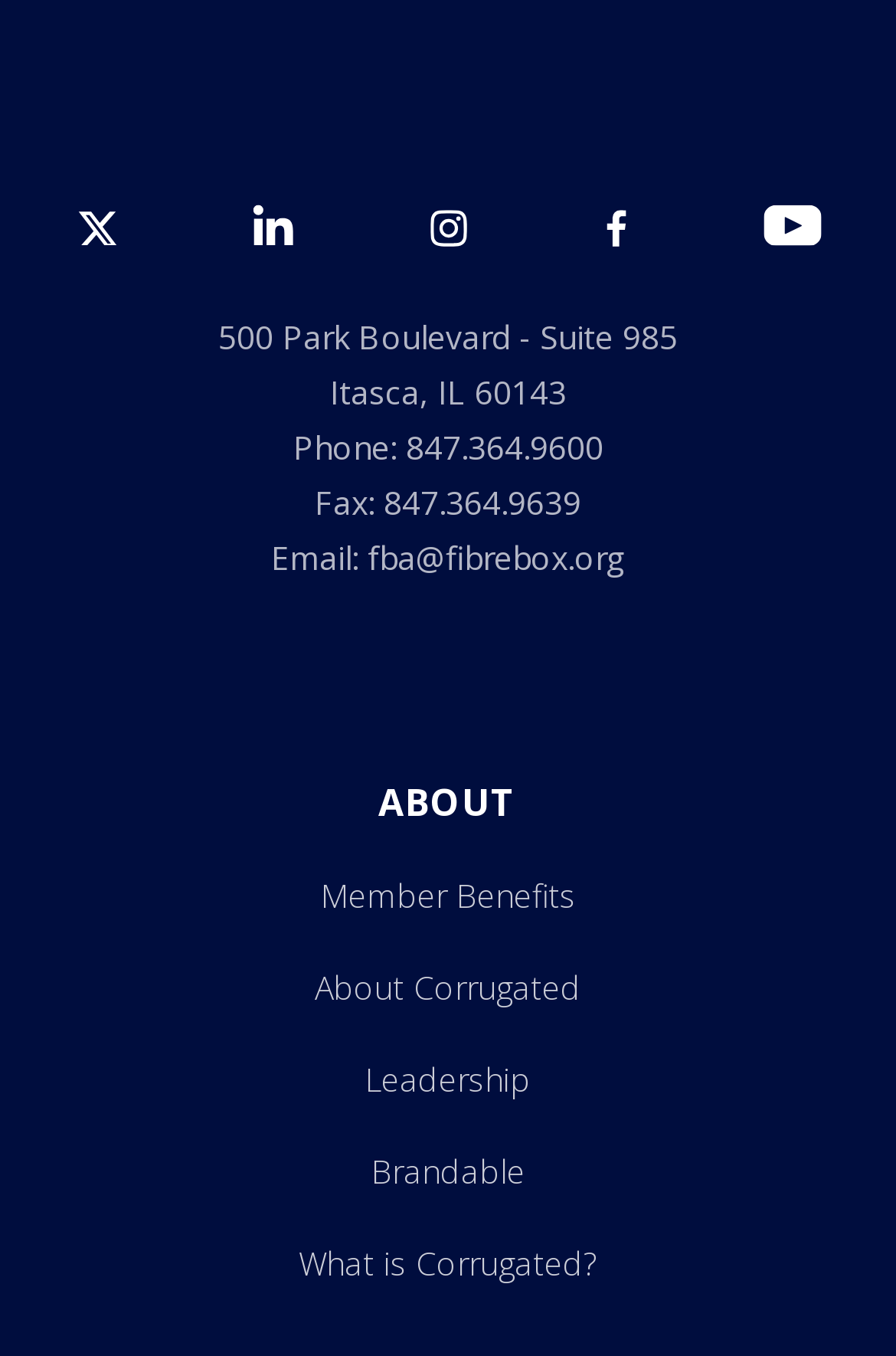What is the address of Fibrebox? Examine the screenshot and reply using just one word or a brief phrase.

500 Park Boulevard - Suite 985, Itasca, IL 60143